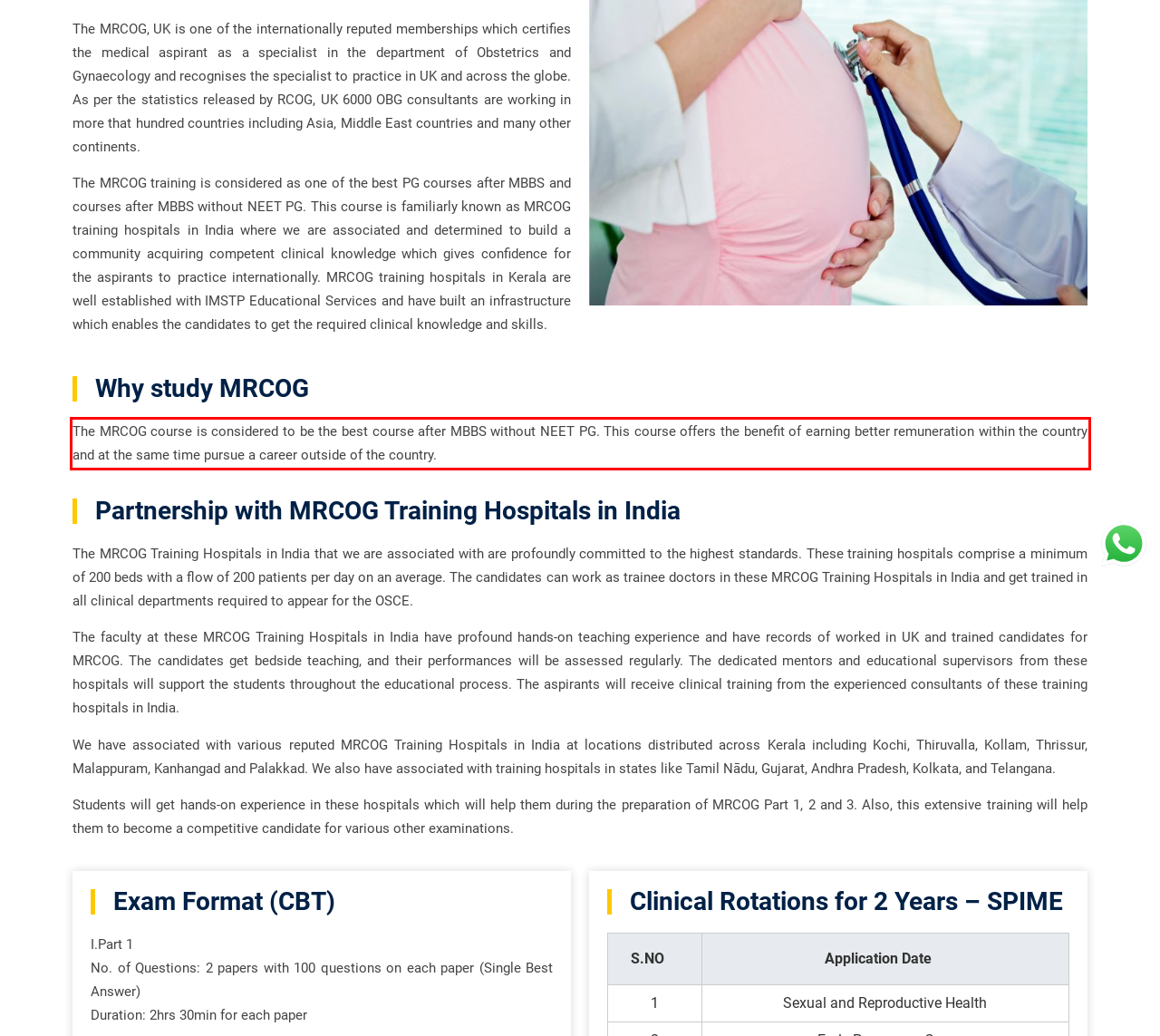Examine the webpage screenshot and use OCR to obtain the text inside the red bounding box.

The MRCOG course is considered to be the best course after MBBS without NEET PG. This course offers the benefit of earning better remuneration within the country and at the same time pursue a career outside of the country.